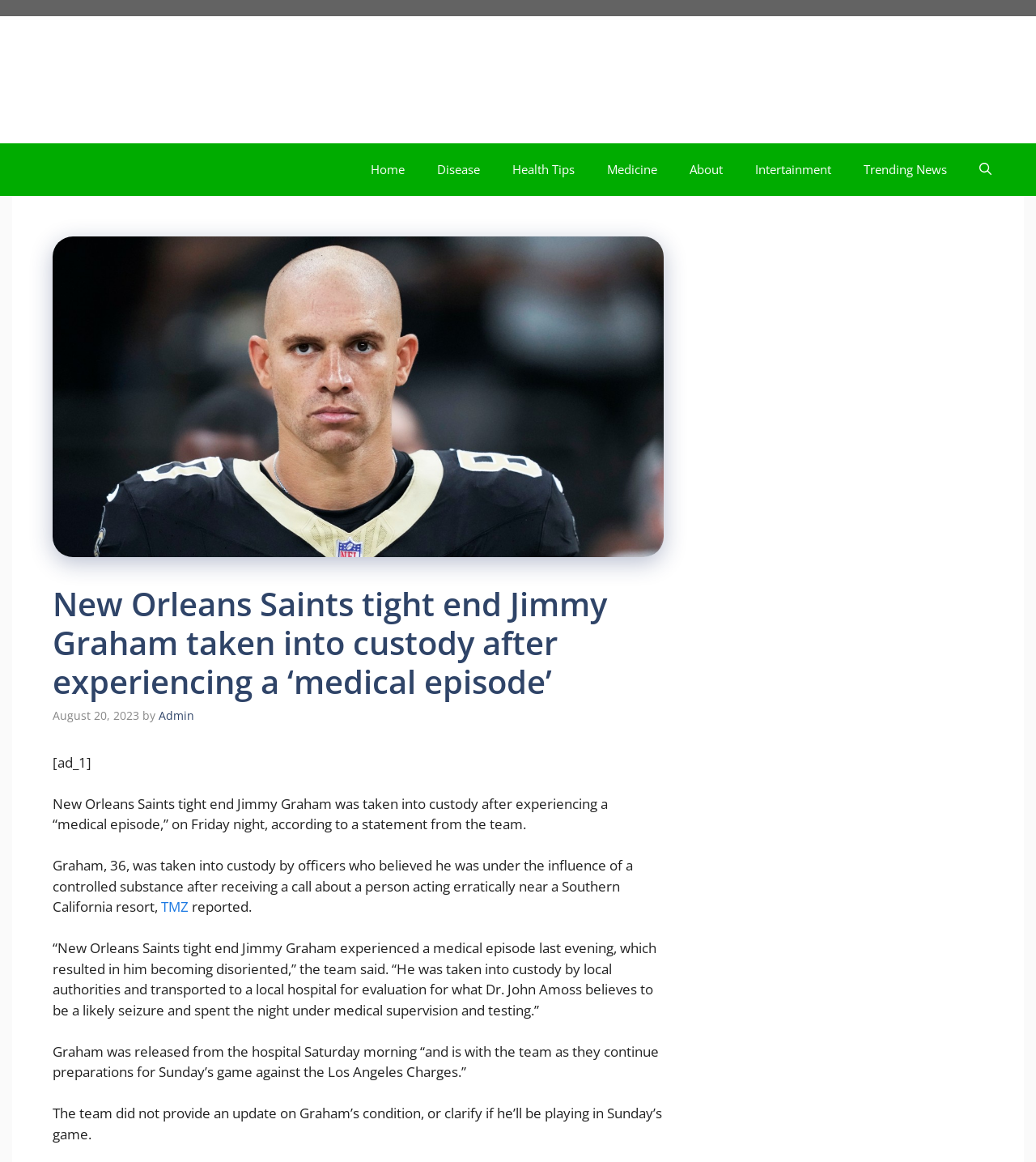Please identify the bounding box coordinates of the element's region that should be clicked to execute the following instruction: "Read about Disease". The bounding box coordinates must be four float numbers between 0 and 1, i.e., [left, top, right, bottom].

[0.406, 0.123, 0.479, 0.168]